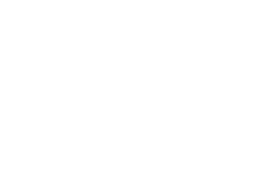Please respond in a single word or phrase: 
What type of testing can be performed with this equipment?

Corrosion testing